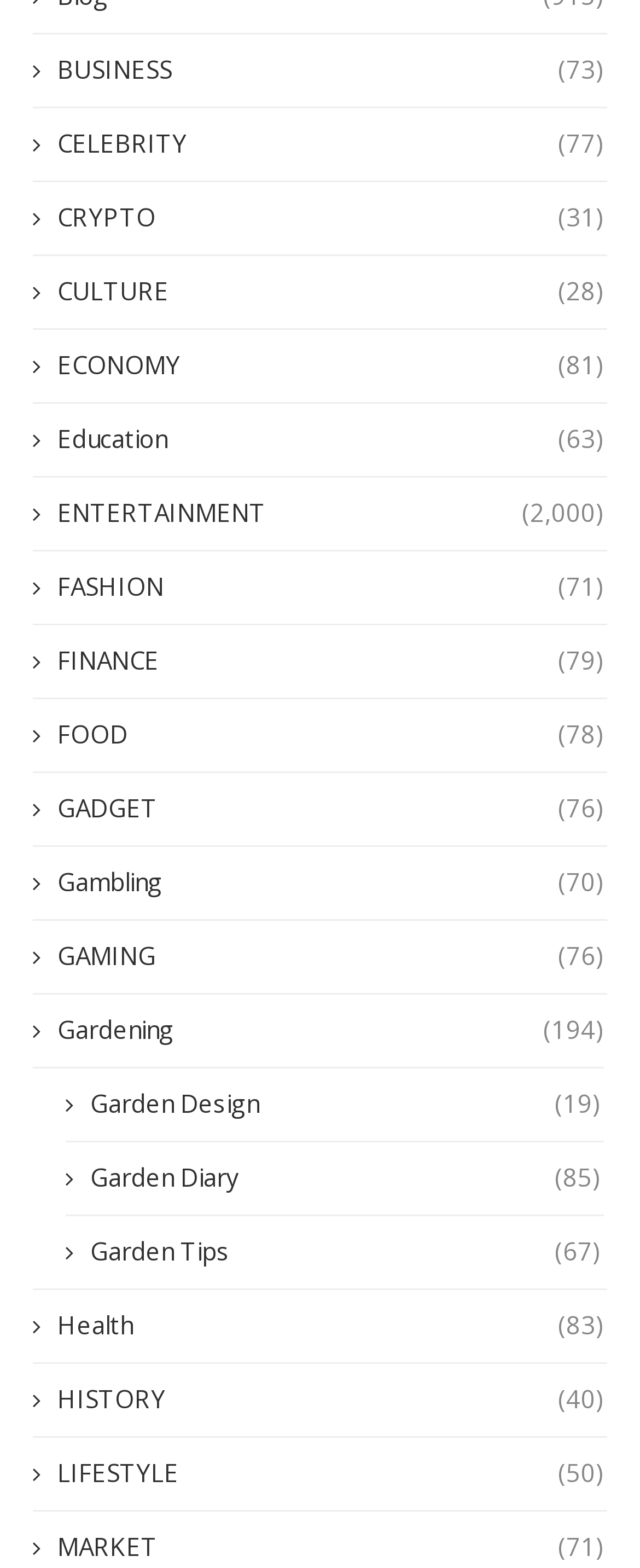Determine the bounding box coordinates for the clickable element to execute this instruction: "Click on BUSINESS". Provide the coordinates as four float numbers between 0 and 1, i.e., [left, top, right, bottom].

[0.051, 0.034, 0.944, 0.056]